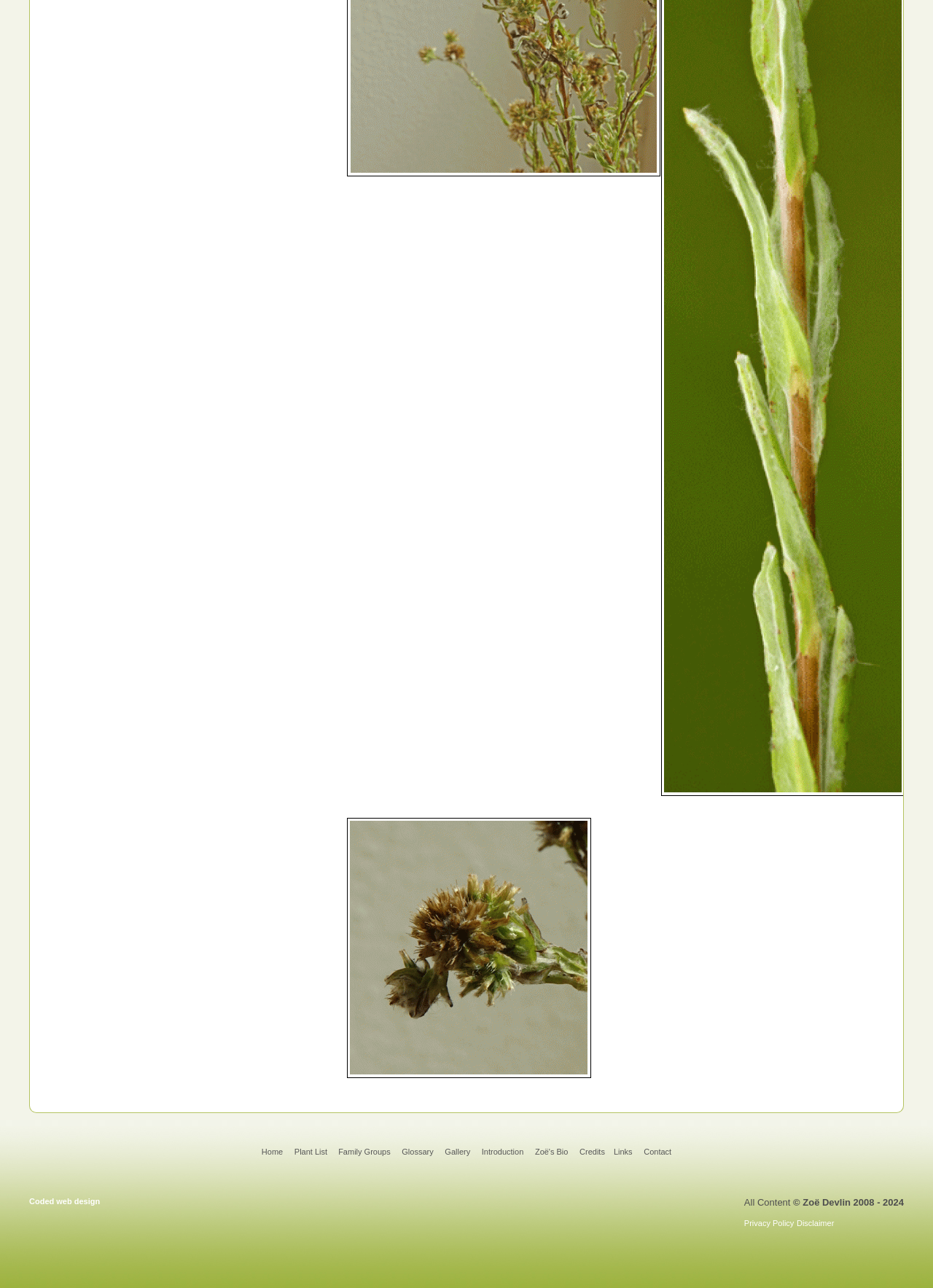Find the bounding box coordinates of the clickable area that will achieve the following instruction: "view plant list".

[0.315, 0.891, 0.353, 0.897]